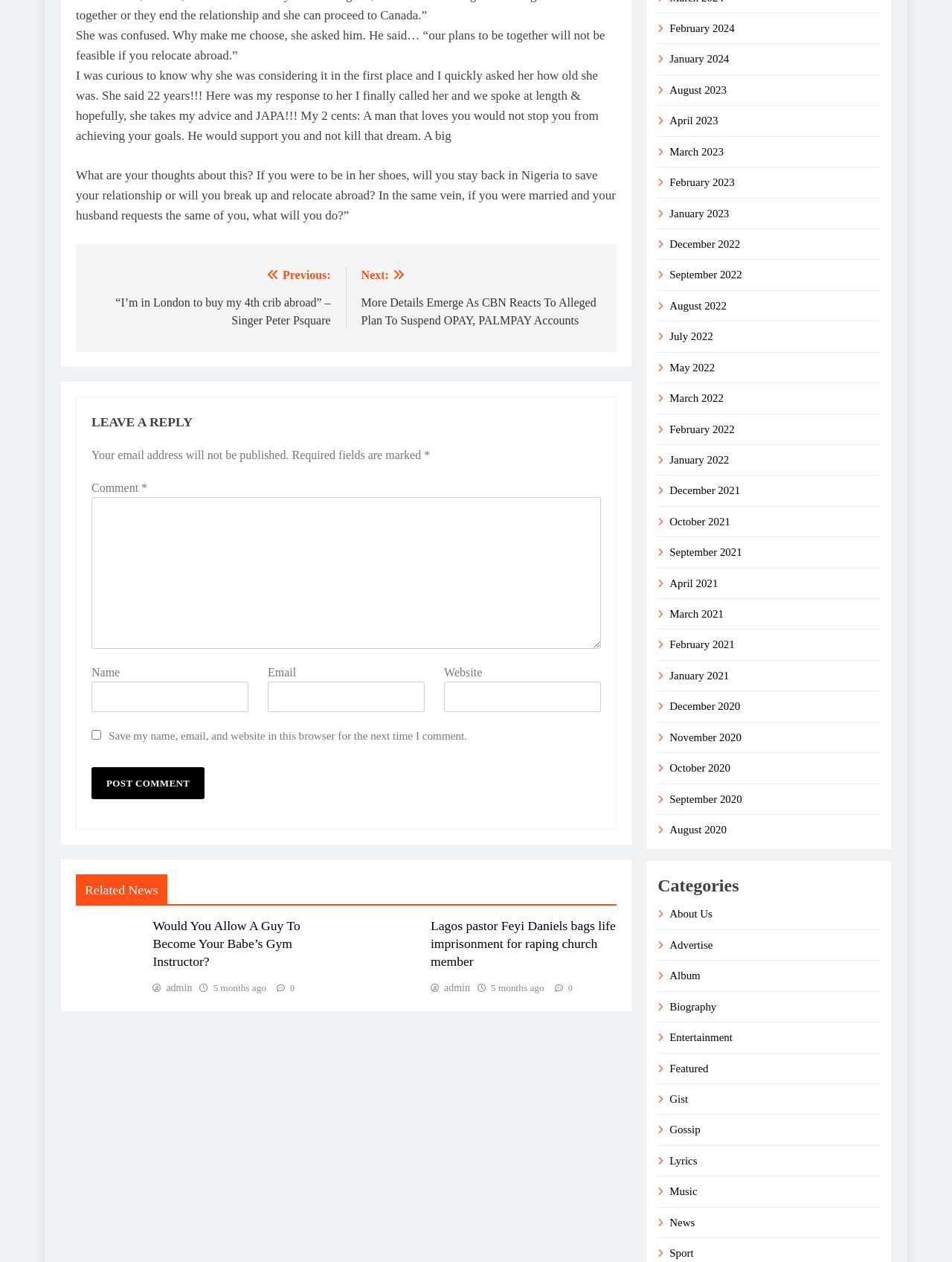Locate the bounding box coordinates for the element described below: "5 months ago5 months ago". The coordinates must be four float values between 0 and 1, formatted as [left, top, right, bottom].

[0.224, 0.779, 0.28, 0.787]